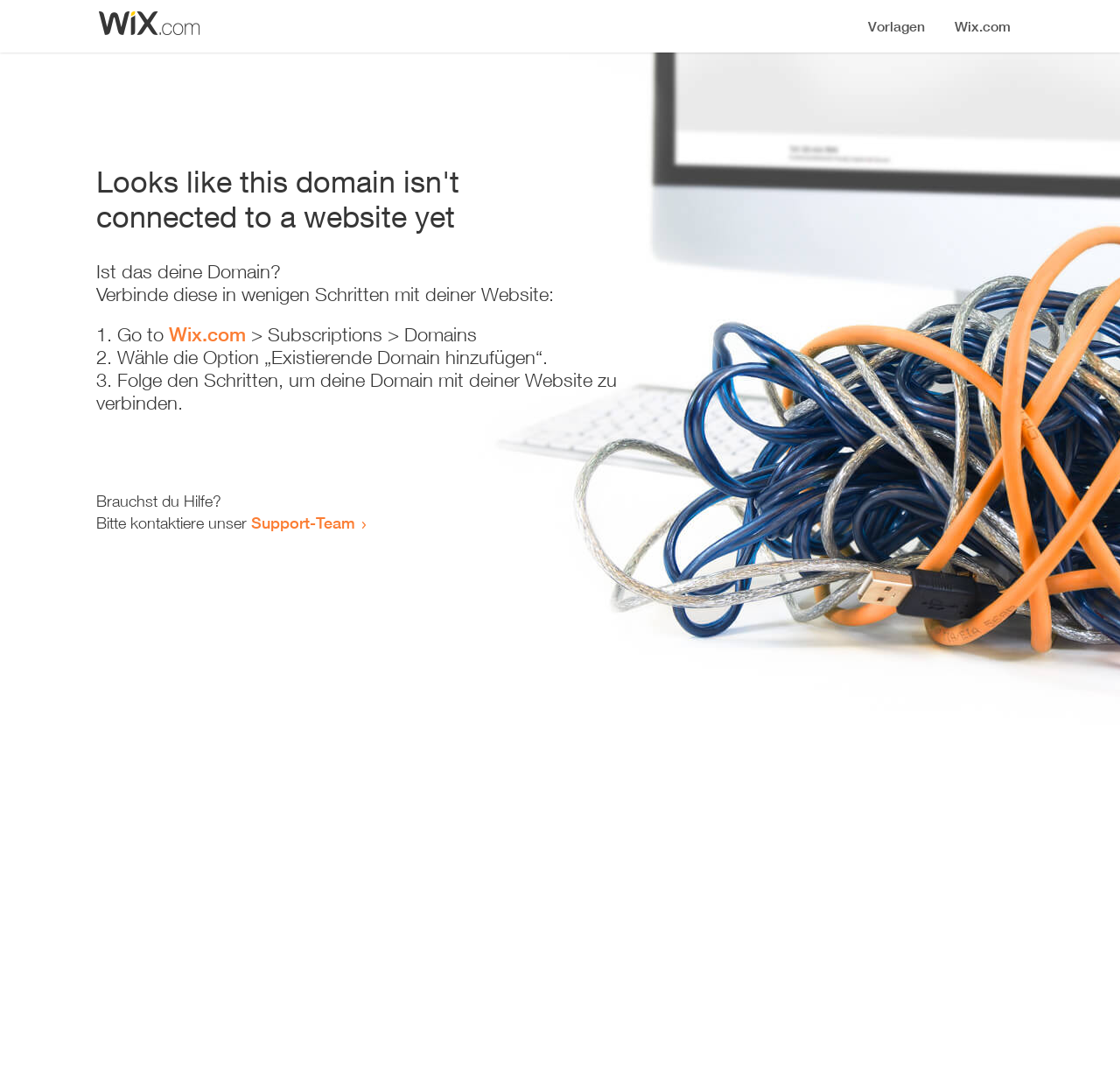What should the user do if they need help?
Based on the image, give a one-word or short phrase answer.

Contact Support-Team